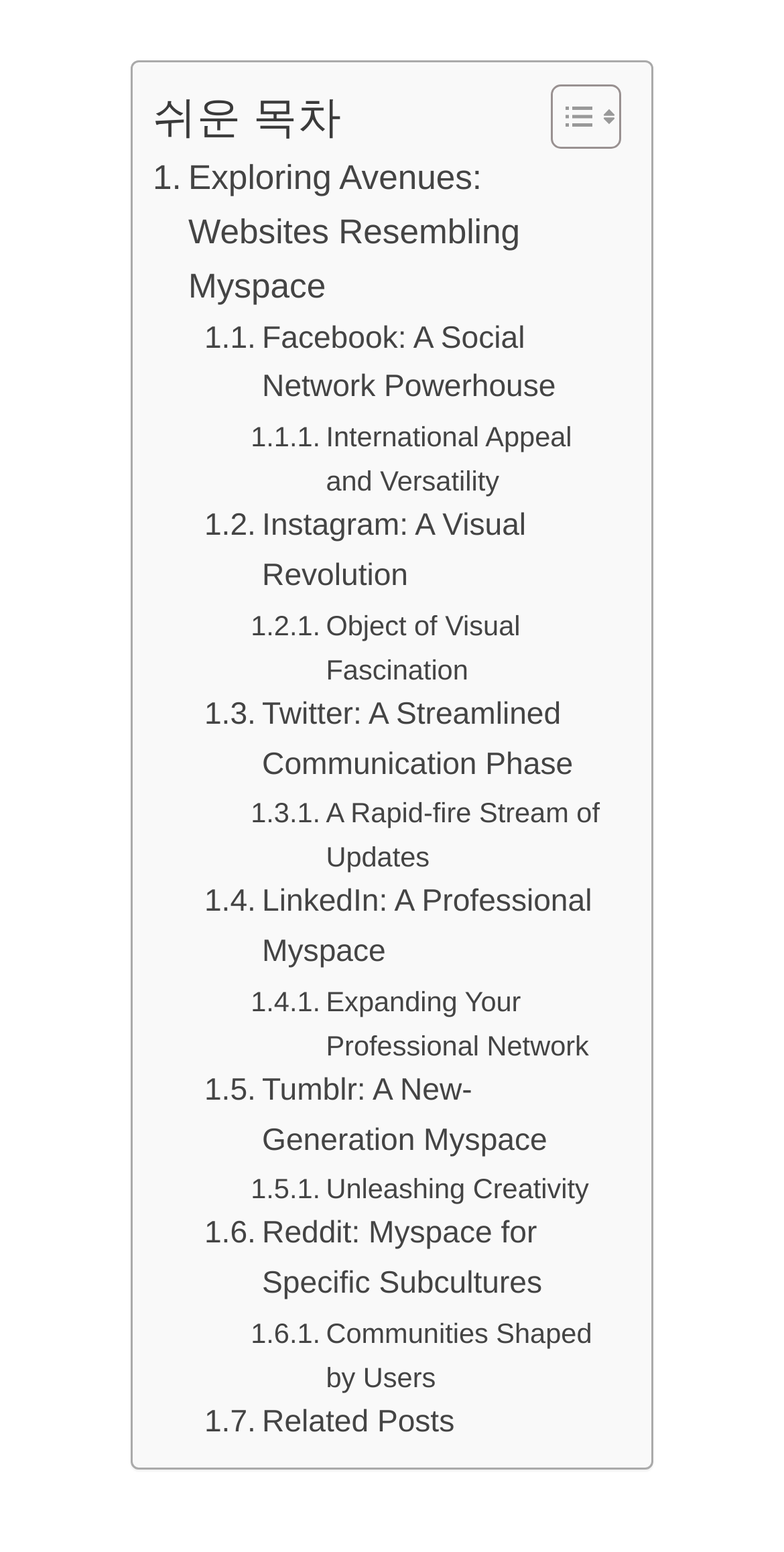Indicate the bounding box coordinates of the element that must be clicked to execute the instruction: "Read about Instagram: A Visual Revolution". The coordinates should be given as four float numbers between 0 and 1, i.e., [left, top, right, bottom].

[0.261, 0.324, 0.779, 0.388]